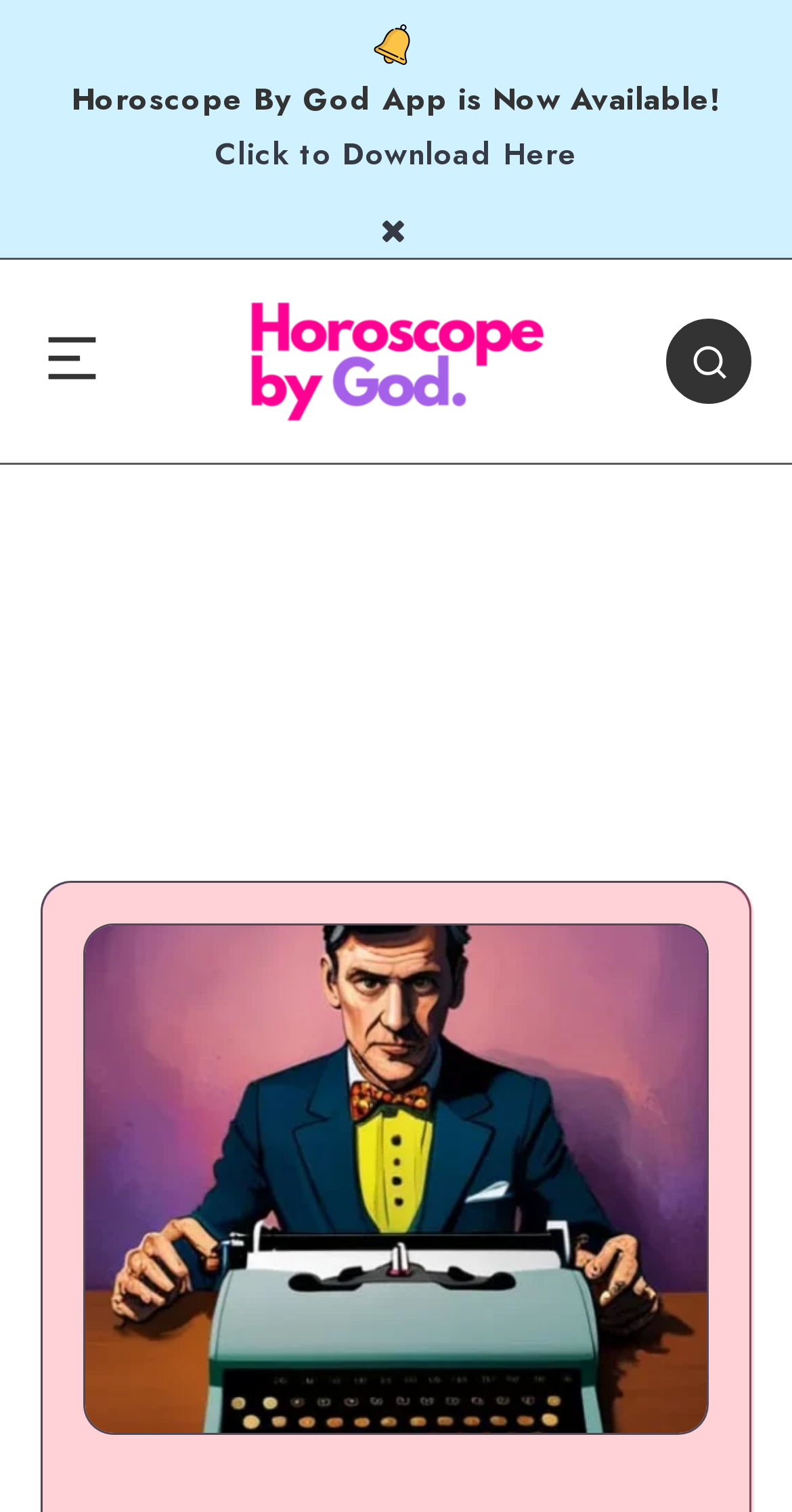Bounding box coordinates should be provided in the format (top-left x, top-left y, bottom-right x, bottom-right y) with all values between 0 and 1. Identify the bounding box for this UI element: Click to Download Here

[0.271, 0.087, 0.729, 0.123]